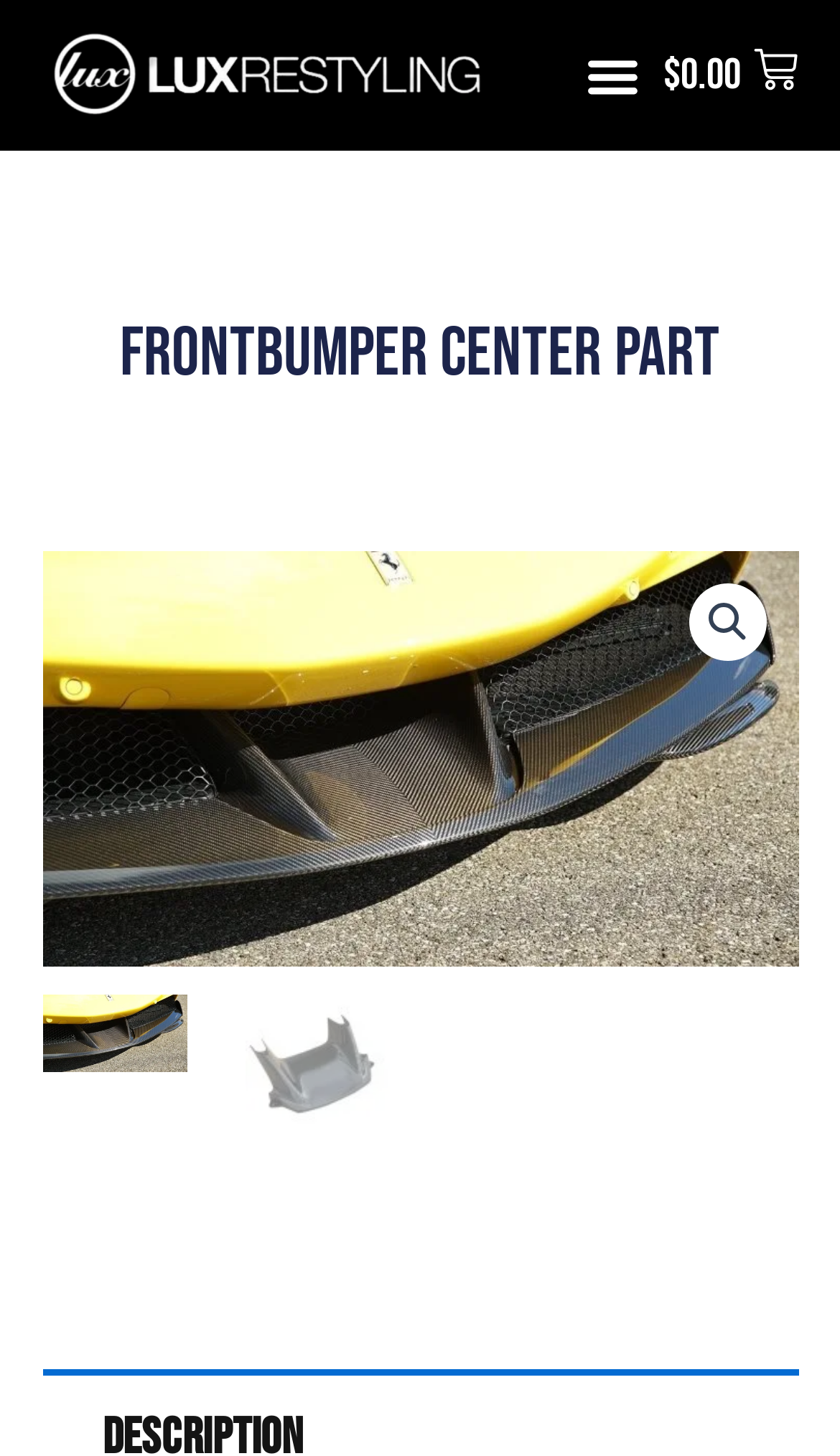How many links are on this webpage?
Provide a thorough and detailed answer to the question.

I counted the number of link elements on the webpage. There are four link elements, one at the top left, one at the top right, one in the middle, and one at the bottom.